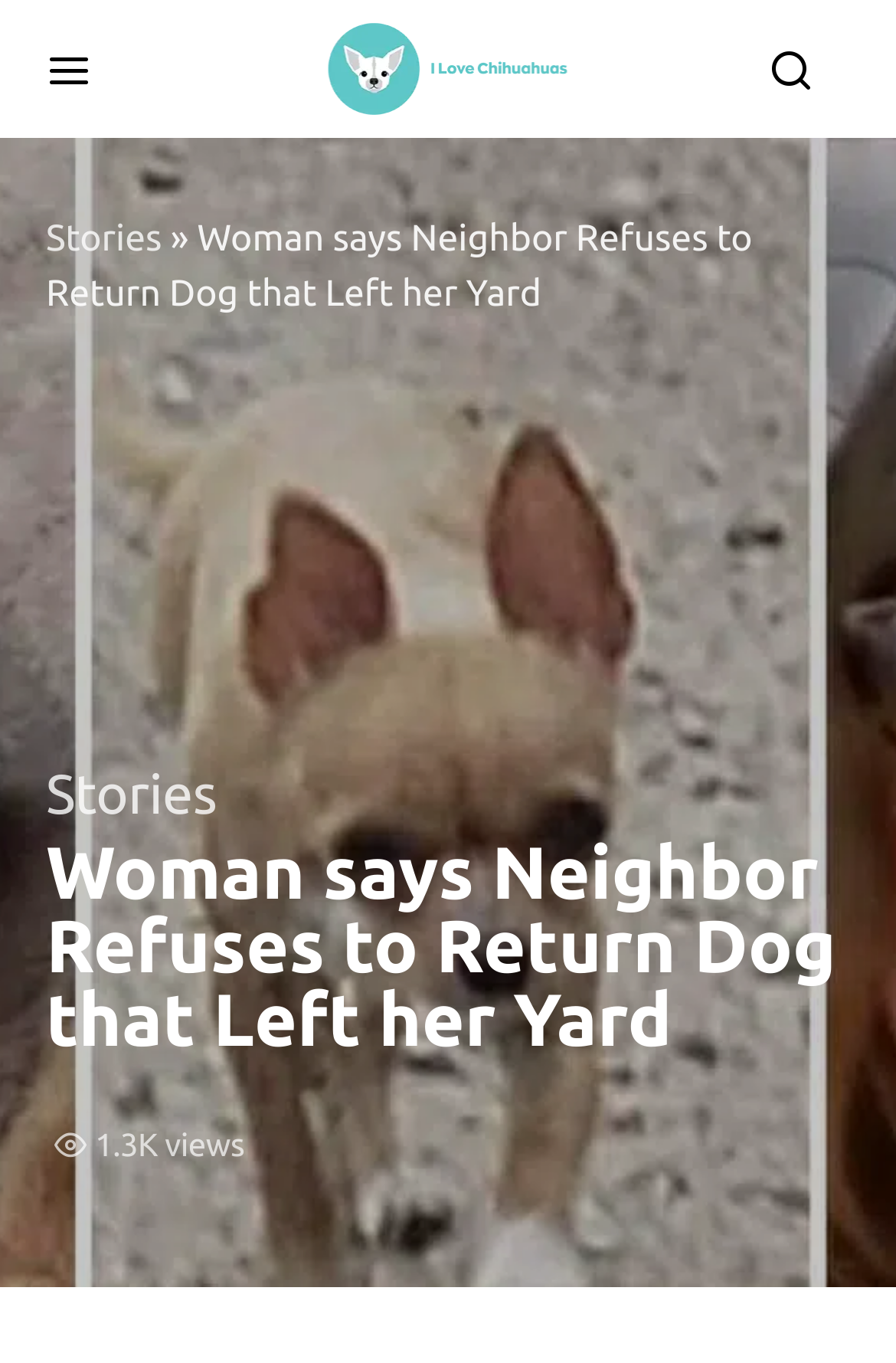Extract the bounding box coordinates of the UI element described by: "aria-label="Search"". The coordinates should include four float numbers ranging from 0 to 1, e.g., [left, top, right, bottom].

[0.816, 0.024, 0.949, 0.078]